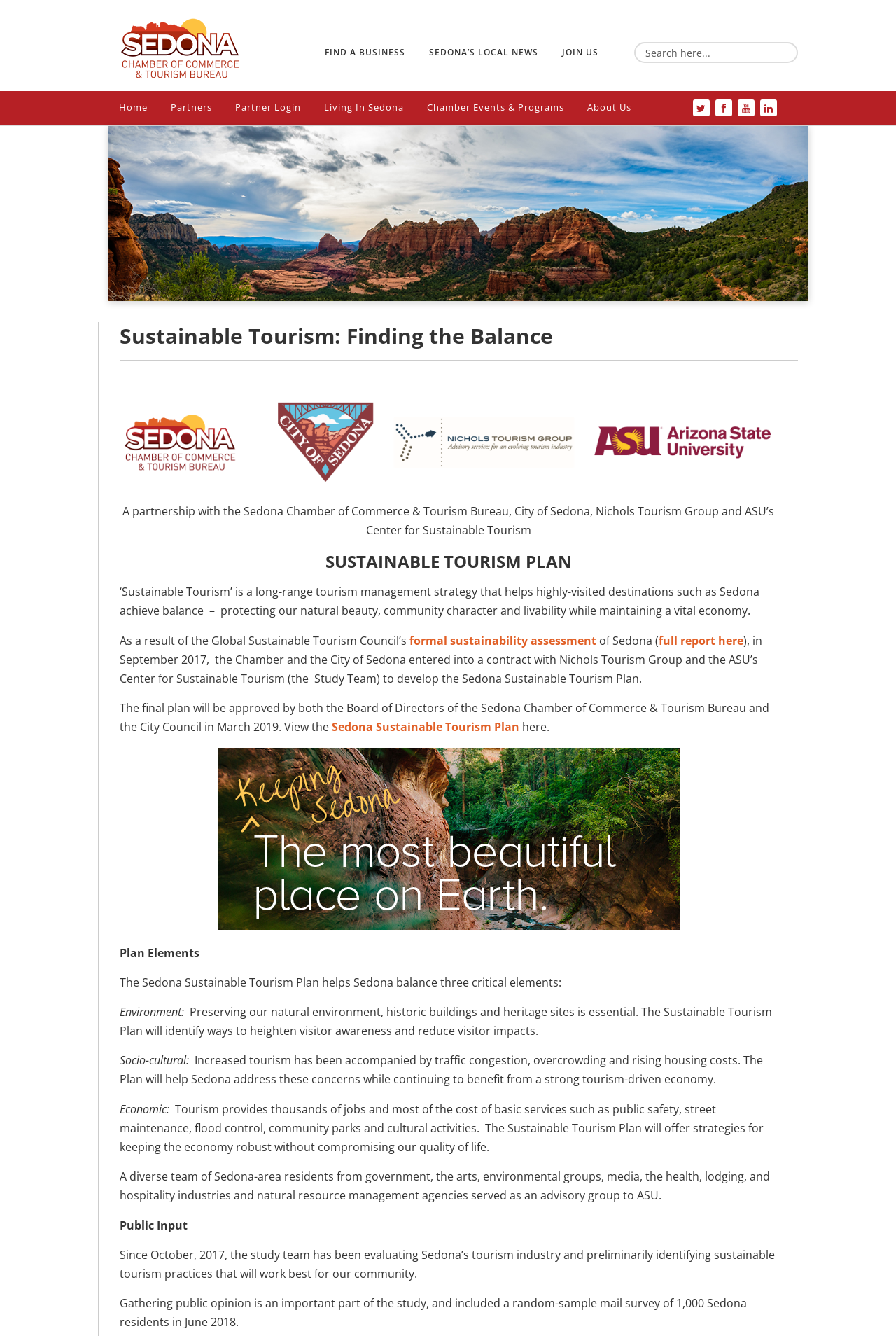Please specify the coordinates of the bounding box for the element that should be clicked to carry out this instruction: "Click FIND A BUSINESS". The coordinates must be four float numbers between 0 and 1, formatted as [left, top, right, bottom].

[0.362, 0.035, 0.452, 0.044]